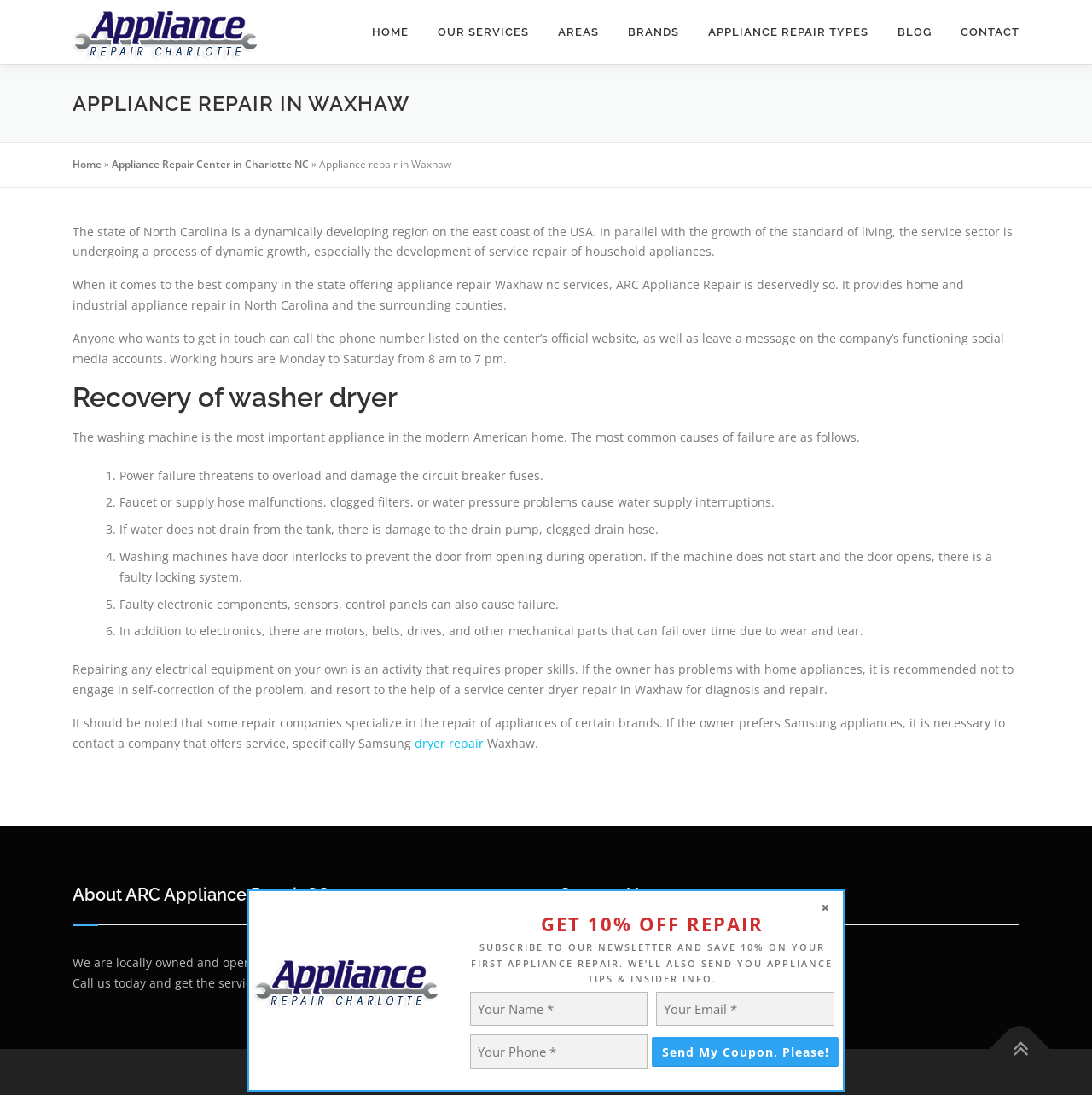Identify the bounding box coordinates of the clickable region required to complete the instruction: "Click the 'dryer repair' link". The coordinates should be given as four float numbers within the range of 0 and 1, i.e., [left, top, right, bottom].

[0.38, 0.671, 0.443, 0.686]